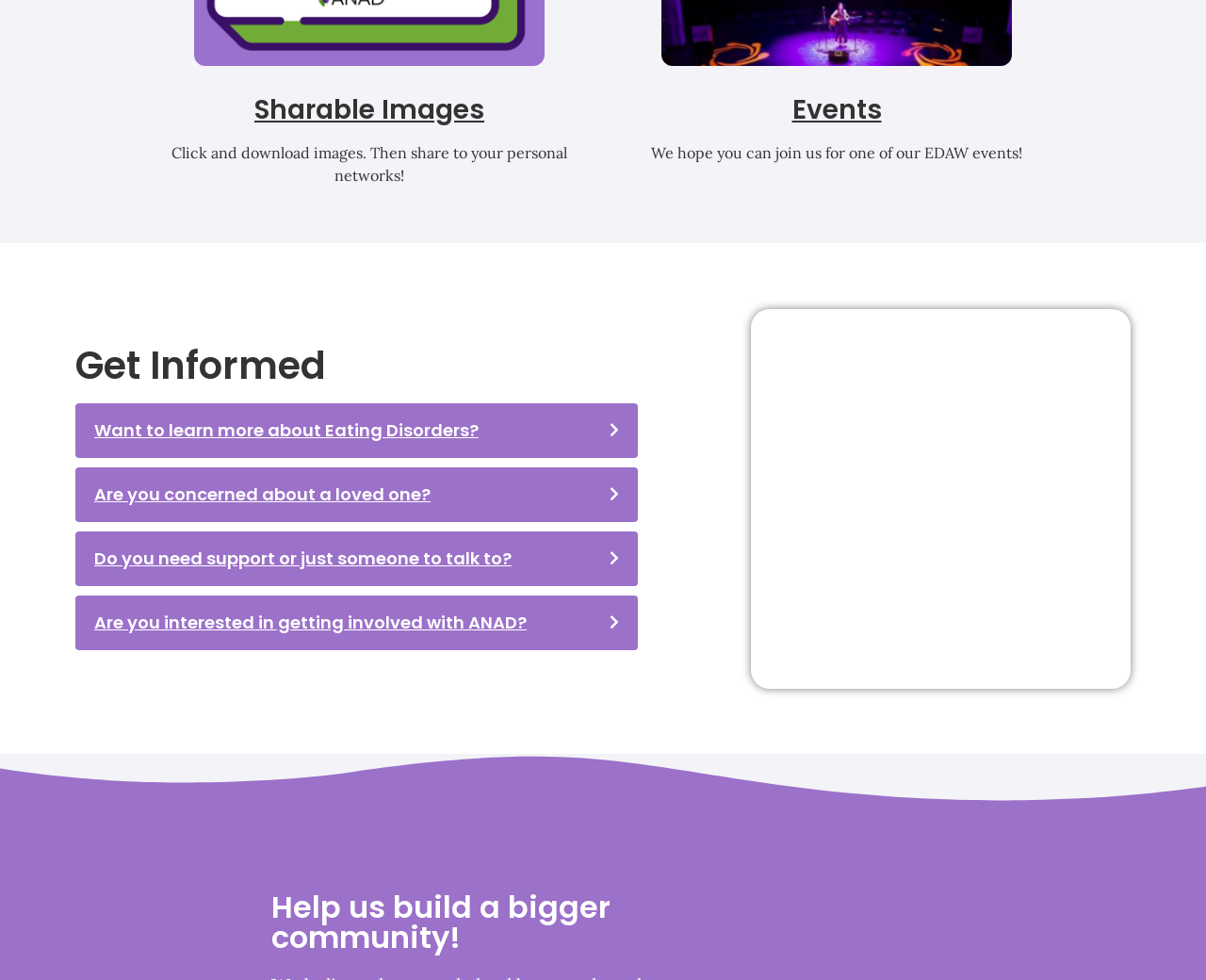What are the two main categories on this webpage?
Please use the visual content to give a single word or phrase answer.

Sharable Images and Events